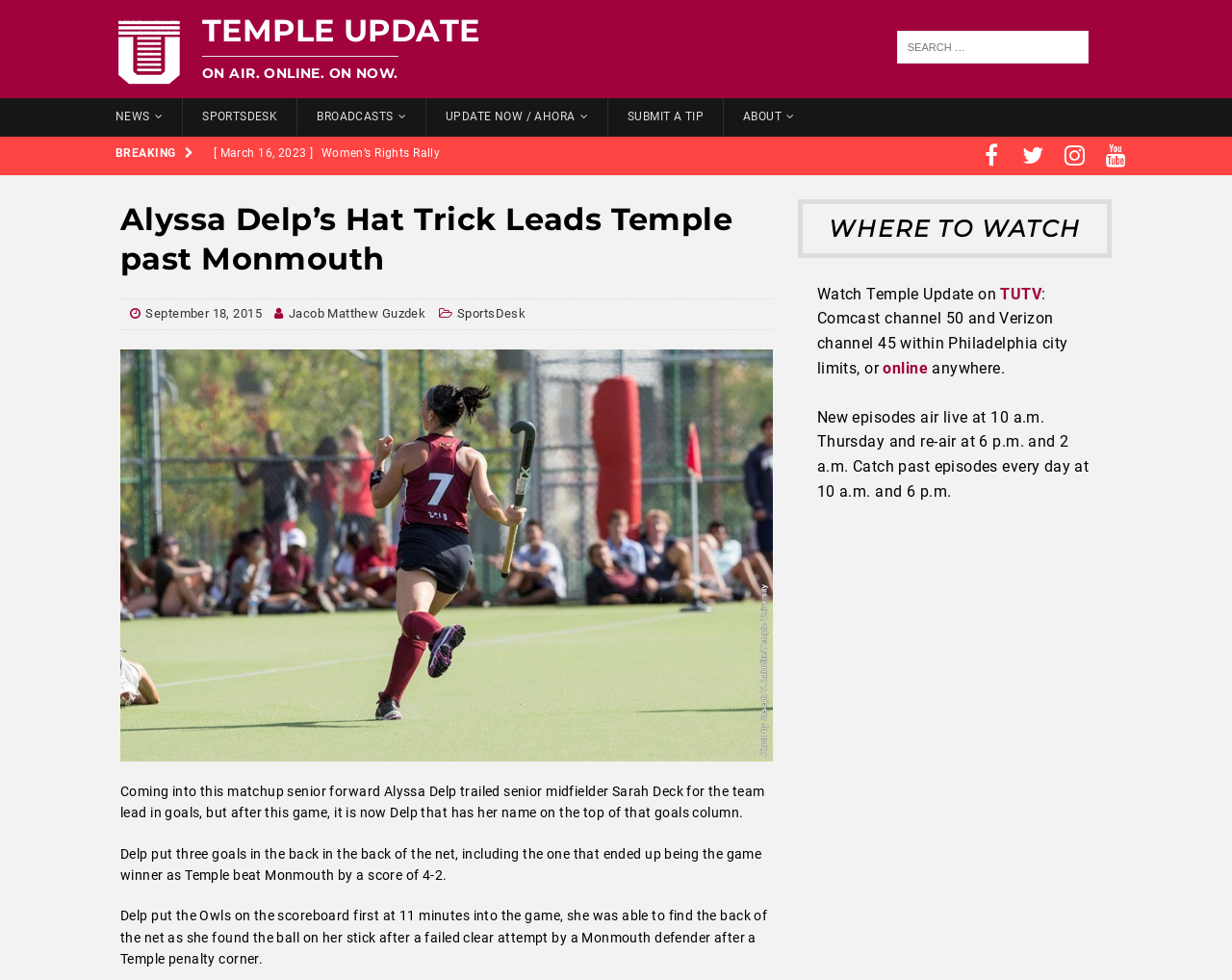Find the bounding box of the web element that fits this description: "News".

[0.078, 0.101, 0.148, 0.139]